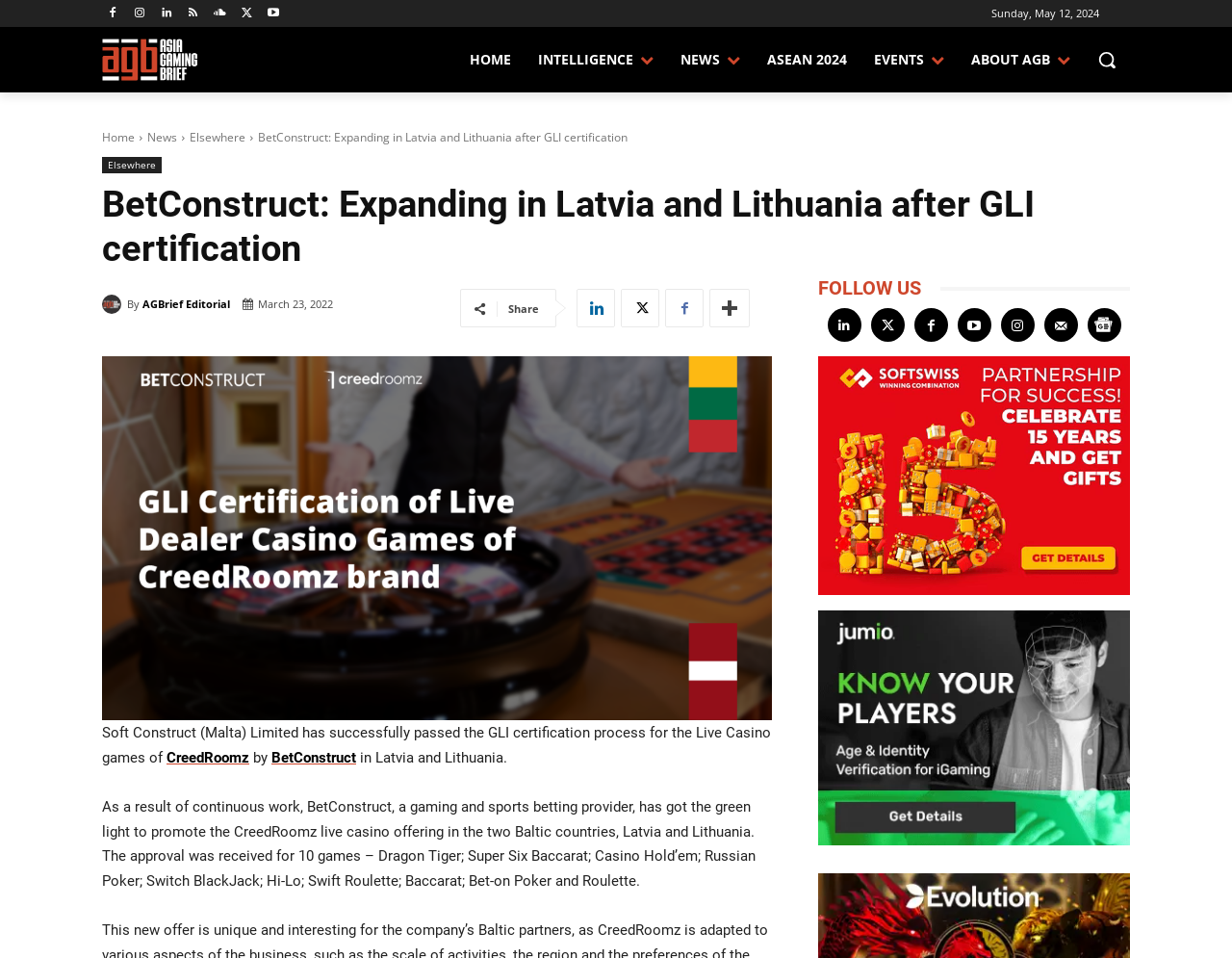Determine the bounding box coordinates of the clickable region to follow the instruction: "search pictures".

None